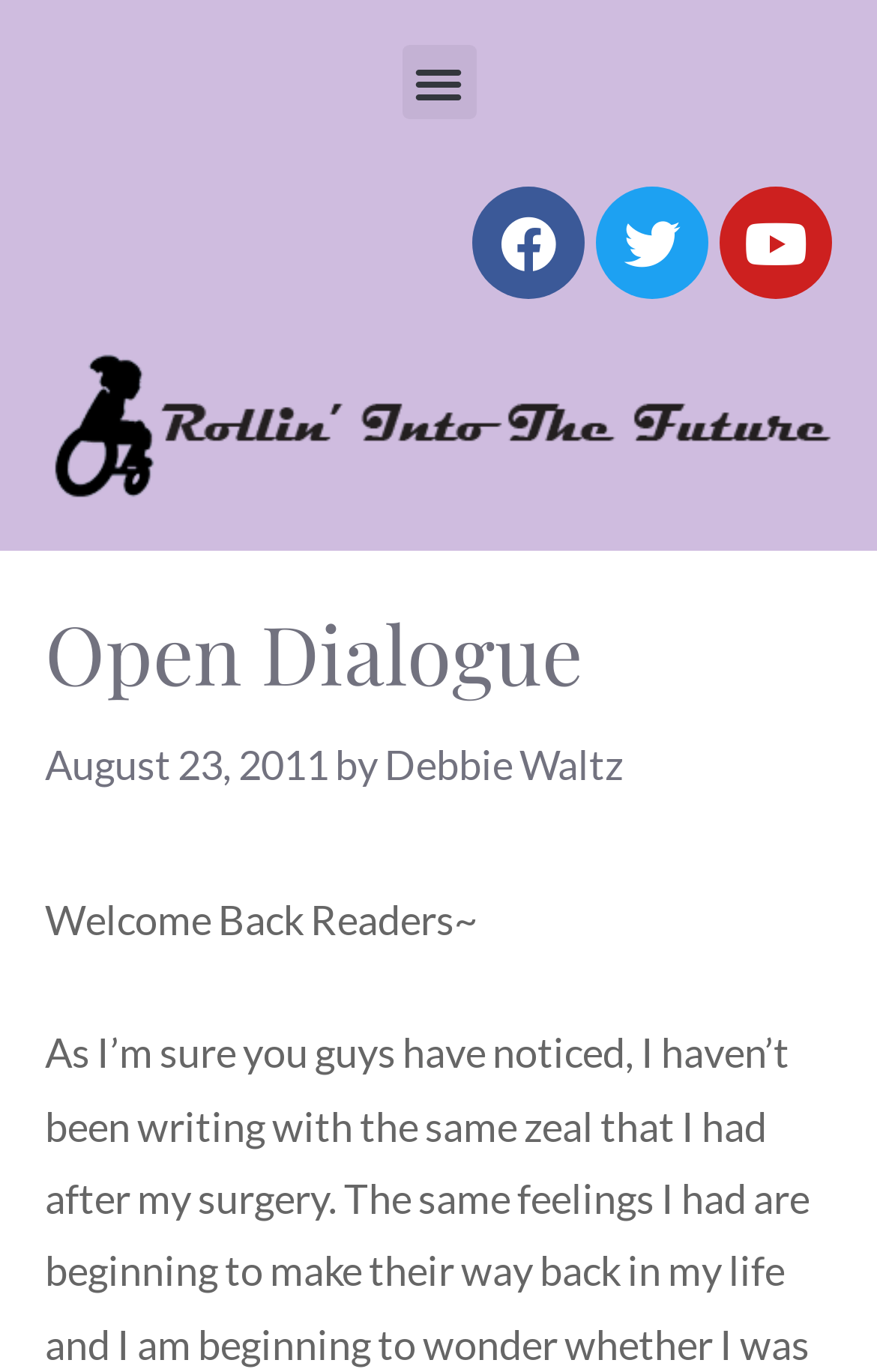Give a succinct answer to this question in a single word or phrase: 
Who is the author of the article?

Debbie Waltz